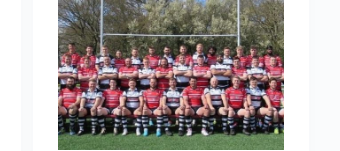What is the purpose of the team photo?
Based on the screenshot, answer the question with a single word or phrase.

To highlight team unity and spirit